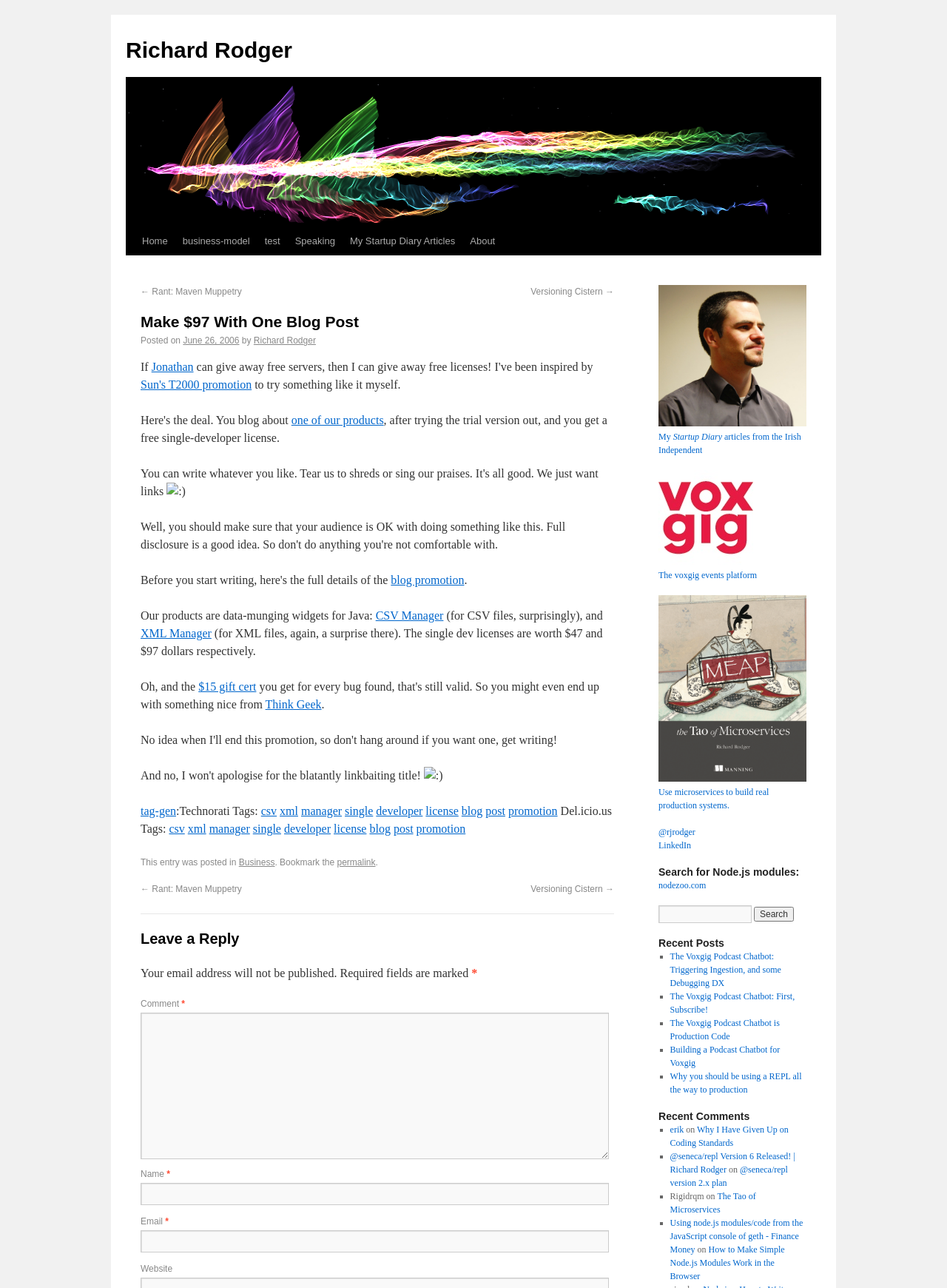Offer a thorough description of the webpage.

This webpage is a blog post titled "Make $97 With One Blog Post" by Richard Rodger. At the top, there is a navigation menu with links to "Home", "Business Model", "Test", "Speaking", "My Startup Diary Articles", and "About". Below the title, there is a link to the author's name, Richard Rodger, and a heading that indicates the post was made on June 26, 2006.

The main content of the post is divided into several paragraphs. The first paragraph mentions Jonathan and Sun's T2000 promotion, with a link to "one of our products". The second paragraph describes the products, which are data-munging widgets for Java, with links to "CSV Manager" and "XML Manager". The third paragraph mentions a $15 gift certificate to Think Geek.

There are two sections of tags, one for Technorati and one for Del.icio.us, with links to various keywords such as "csv", "xml", "manager", "single", "developer", "license", "blog", "post", and "promotion".

On the right side of the page, there is a section with links to "My Startup Diary articles from the Irish Independent", "The voxgig events platform", and "Use microservices to build real production systems", each with an accompanying image. There are also links to the author's social media profiles, including Twitter and LinkedIn.

At the bottom of the page, there is a section for leaving a reply, with fields for name, email, and website, as well as a comment box. There is also a heading that says "Search for Node.js modules:".

Throughout the page, there are several images, including two smiley faces :) and several icons accompanying the links on the right side of the page.